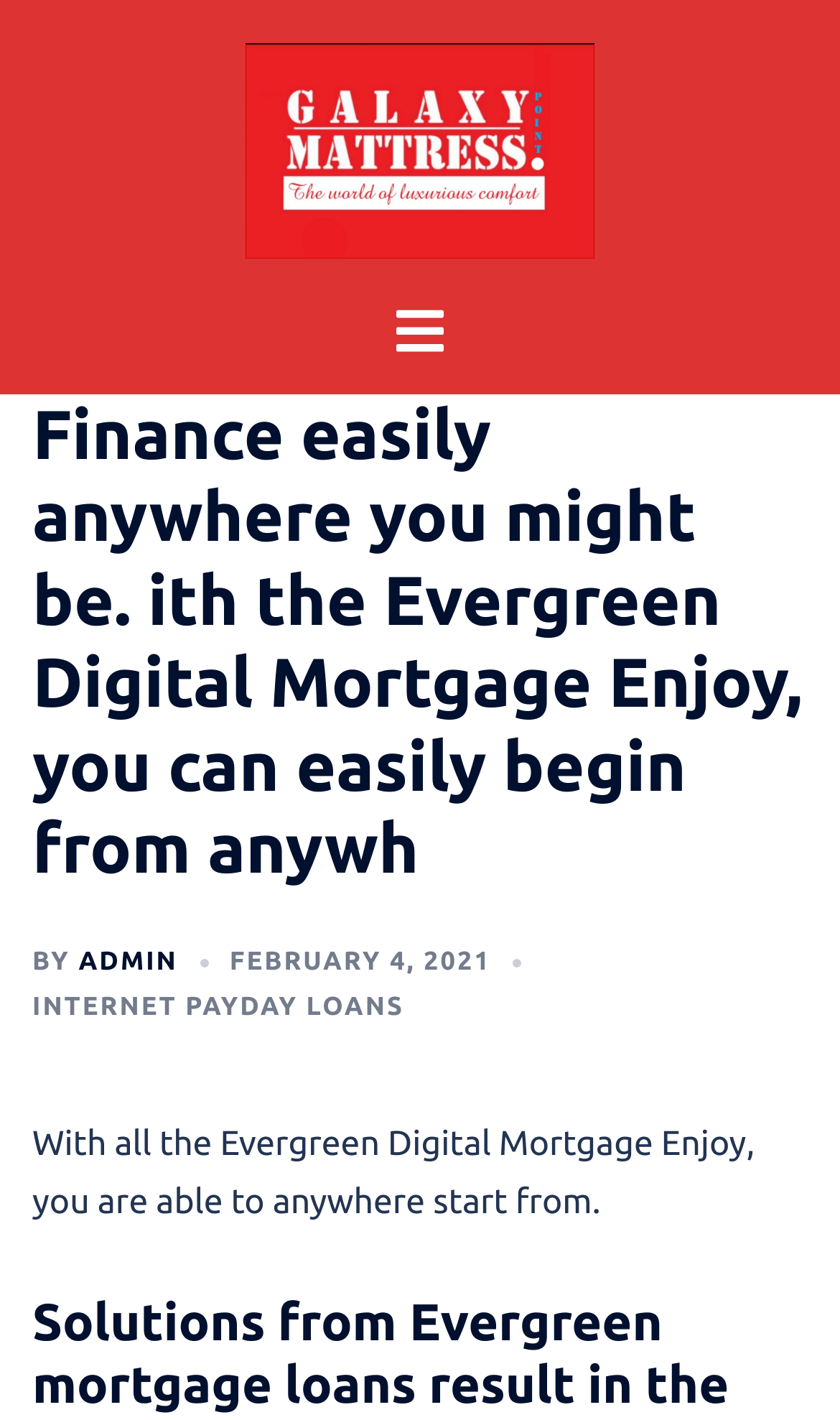Illustrate the webpage thoroughly, mentioning all important details.

The webpage appears to be a finance-related page, with a prominent header section at the top. The header section contains a heading that reads "Finance easily anywhere you might be. ith the Evergreen Digital Mortgage Enjoy, you can easily begin from anywh", which is likely the title of the page. Below the heading, there are three links: "BY", "ADMIN", and "FEBRUARY 4, 2021", which may be related to the author or publication date of the content.

To the left of the header section, there is a link labeled "Galaxy Mattress Point" accompanied by an image, which may be a logo or icon. Below this link, there is a toggle menu button labeled "Toggle menu", accompanied by a small image.

The main content of the page appears to be a paragraph of text that reads "With all the Evergreen Digital Mortgage Enjoy, you are able to anywhere start from." This text is located below the header section and takes up a significant portion of the page.

There are also several other links on the page, including "INTERNET PAYDAY LOANS", which may be a related topic or category. Overall, the page appears to be focused on providing information about digital mortgages and related financial topics.